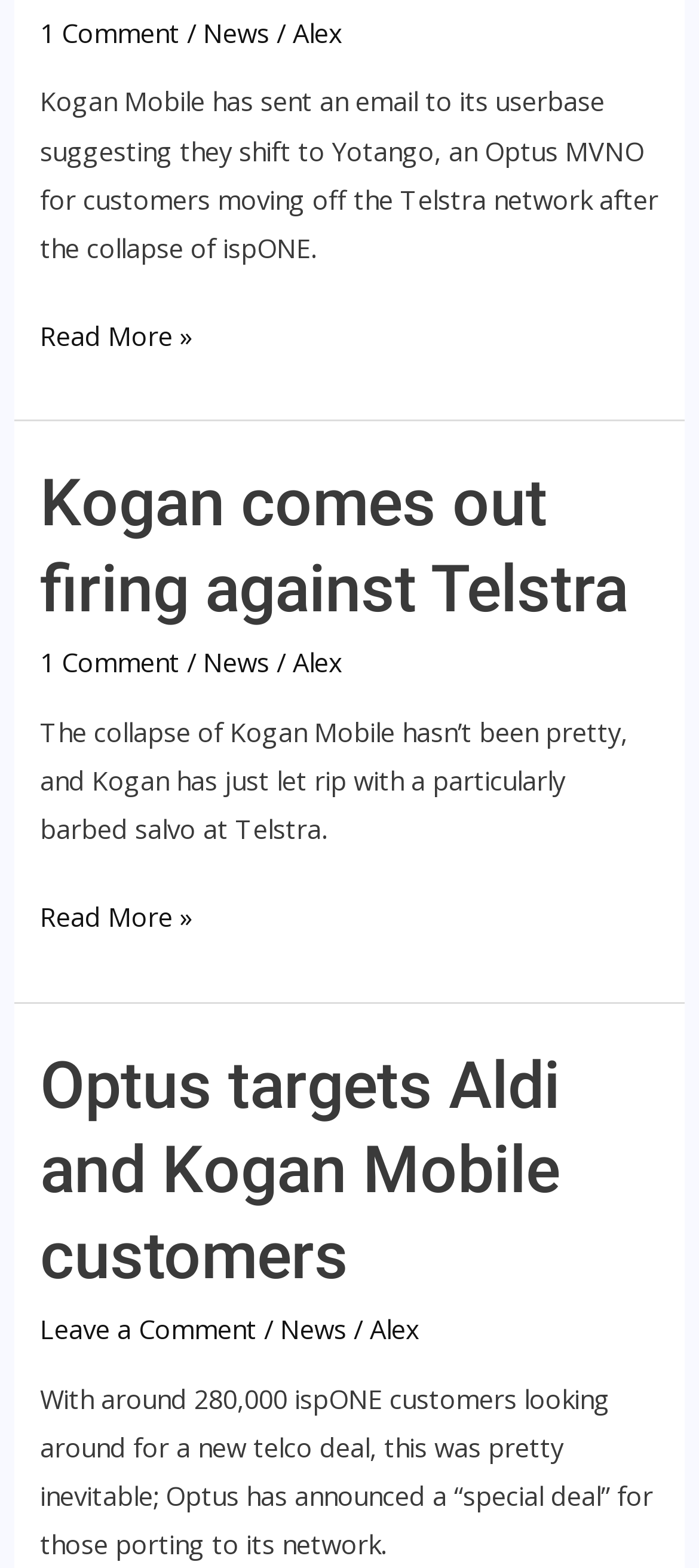Given the element description: "Leave a Comment", predict the bounding box coordinates of this UI element. The coordinates must be four float numbers between 0 and 1, given as [left, top, right, bottom].

[0.058, 0.836, 0.368, 0.859]